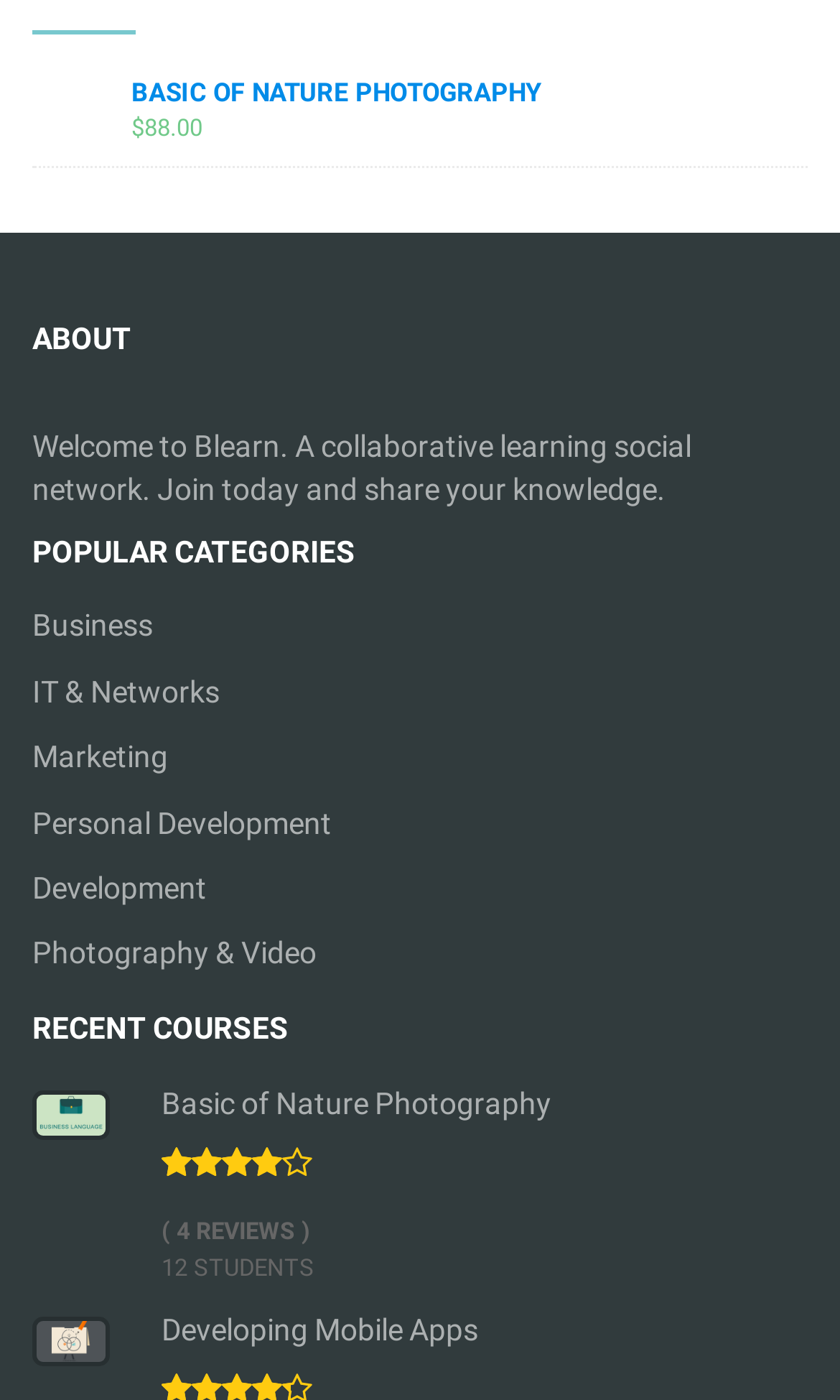Show the bounding box coordinates of the region that should be clicked to follow the instruction: "view courses in the business category."

[0.038, 0.43, 0.962, 0.465]